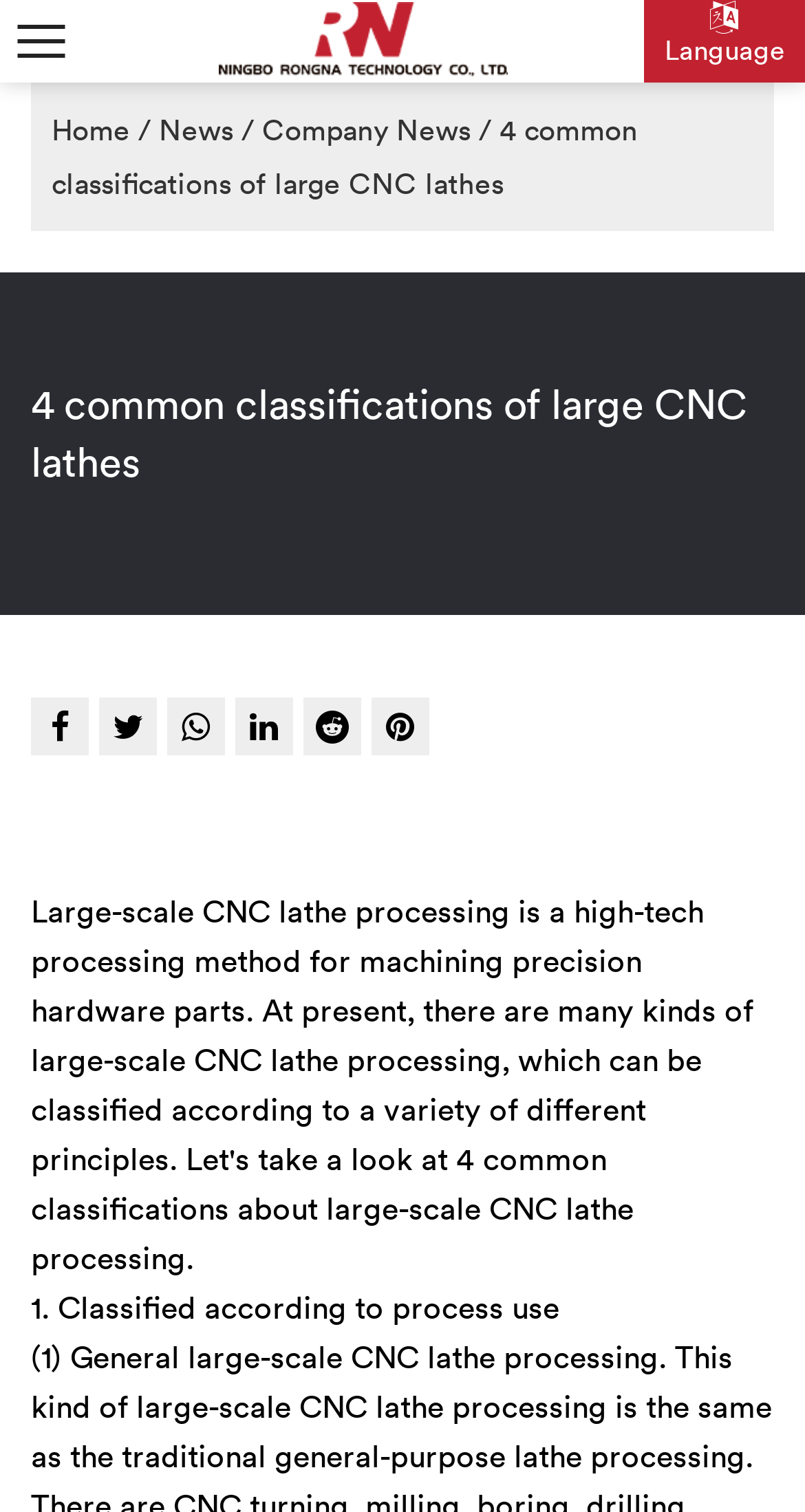Identify the bounding box of the UI element described as follows: "parent_node: Cart". Provide the coordinates as four float numbers in the range of 0 to 1 [left, top, right, bottom].

None